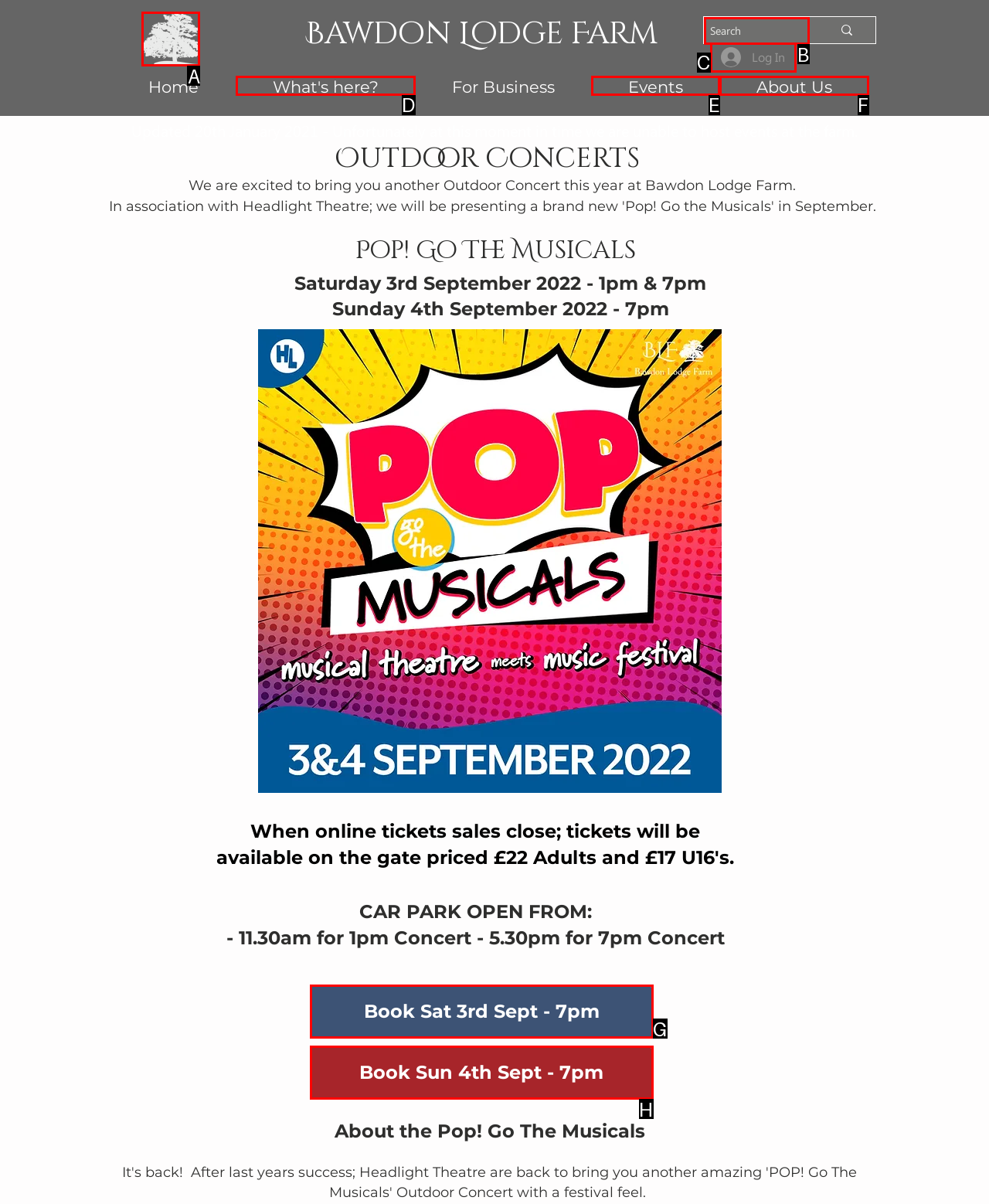Indicate which HTML element you need to click to complete the task: Learn more about Bawdon Lodge Farm. Provide the letter of the selected option directly.

A